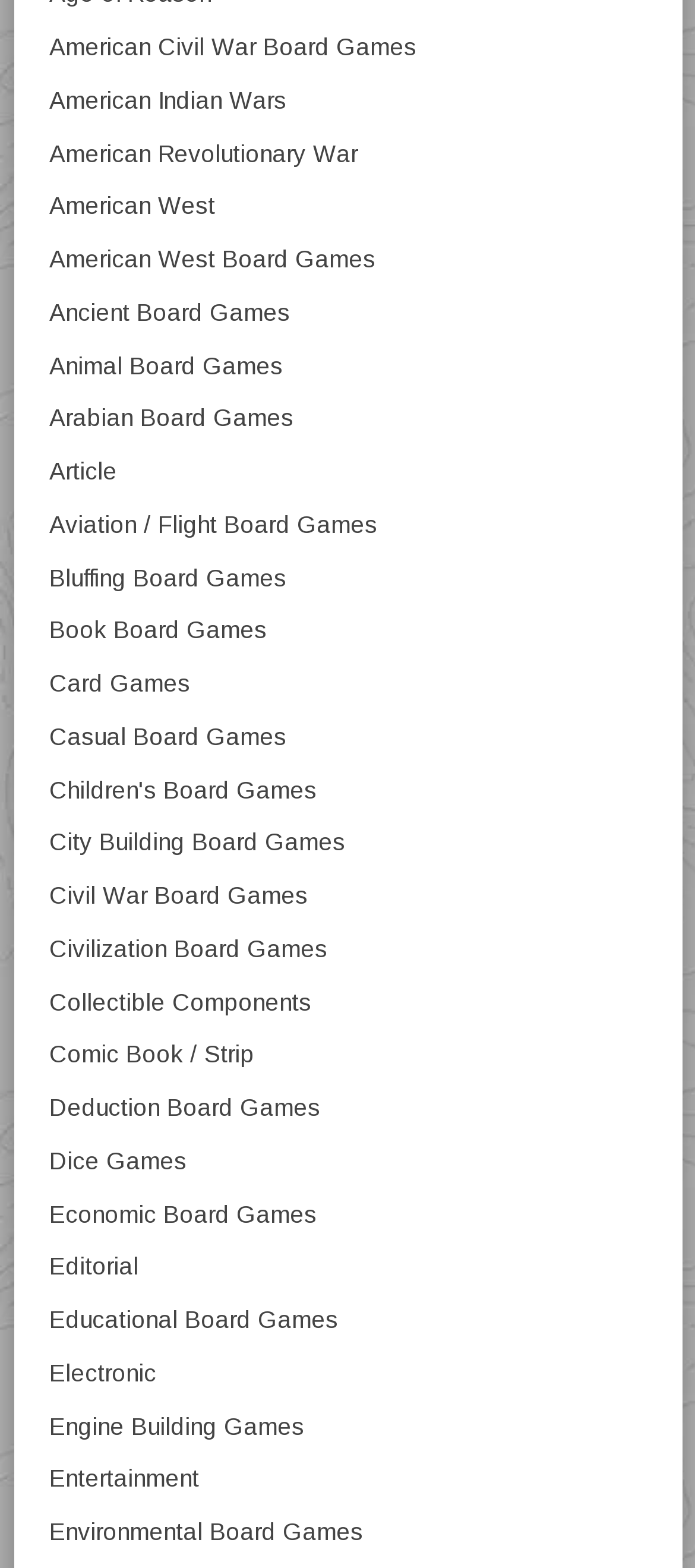Please answer the following question using a single word or phrase: Is there a category for games suitable for children?

Yes